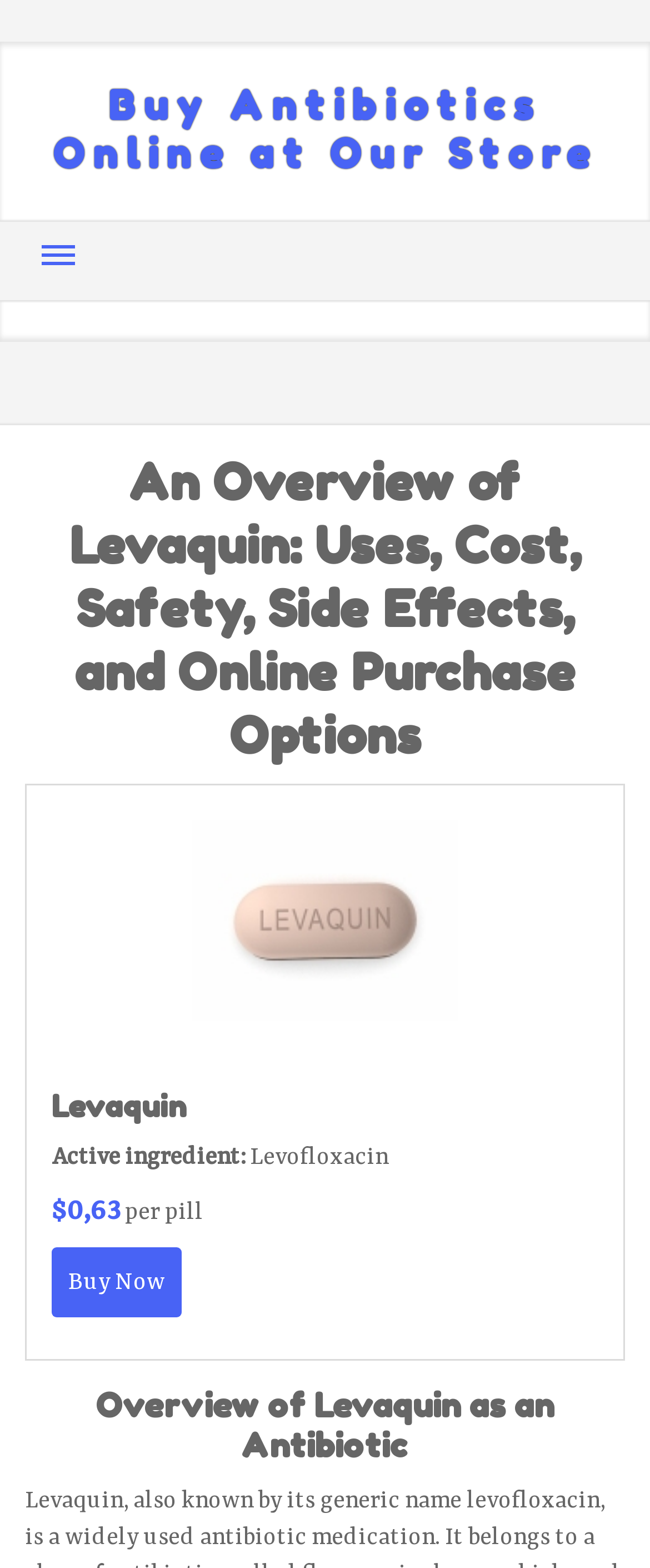Calculate the bounding box coordinates of the UI element given the description: "Contact Us".

[0.038, 0.302, 0.405, 0.381]